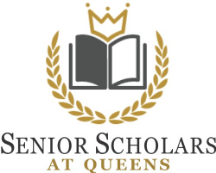Answer the question briefly using a single word or phrase: 
What does the golden laurel wreath represent?

Achievement and honor